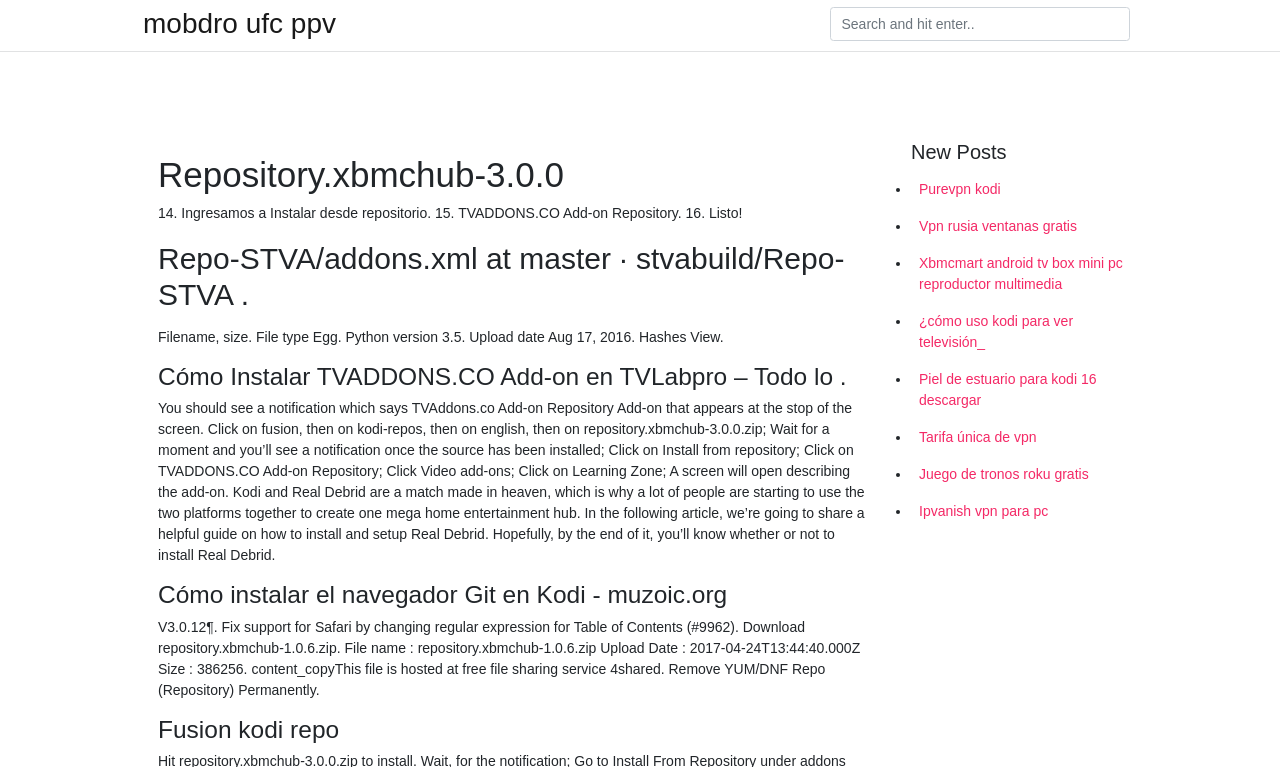Locate the bounding box coordinates of the region to be clicked to comply with the following instruction: "View Repository.xbmchub-3.0.0 details". The coordinates must be four float numbers between 0 and 1, in the form [left, top, right, bottom].

[0.123, 0.201, 0.677, 0.256]